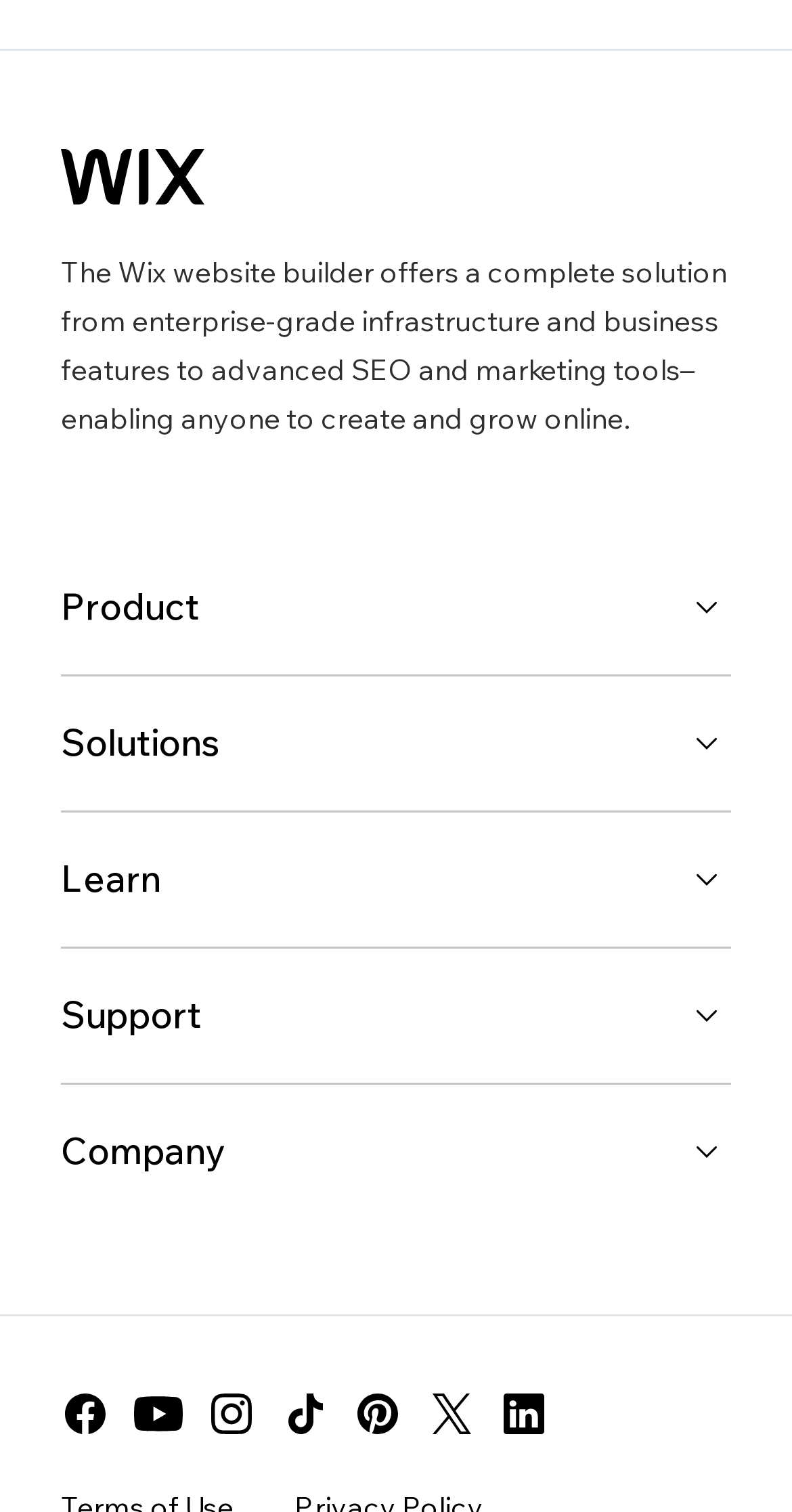Identify the bounding box coordinates of the clickable region to carry out the given instruction: "Visit Wix's Facebook page".

[0.077, 0.911, 0.138, 0.96]